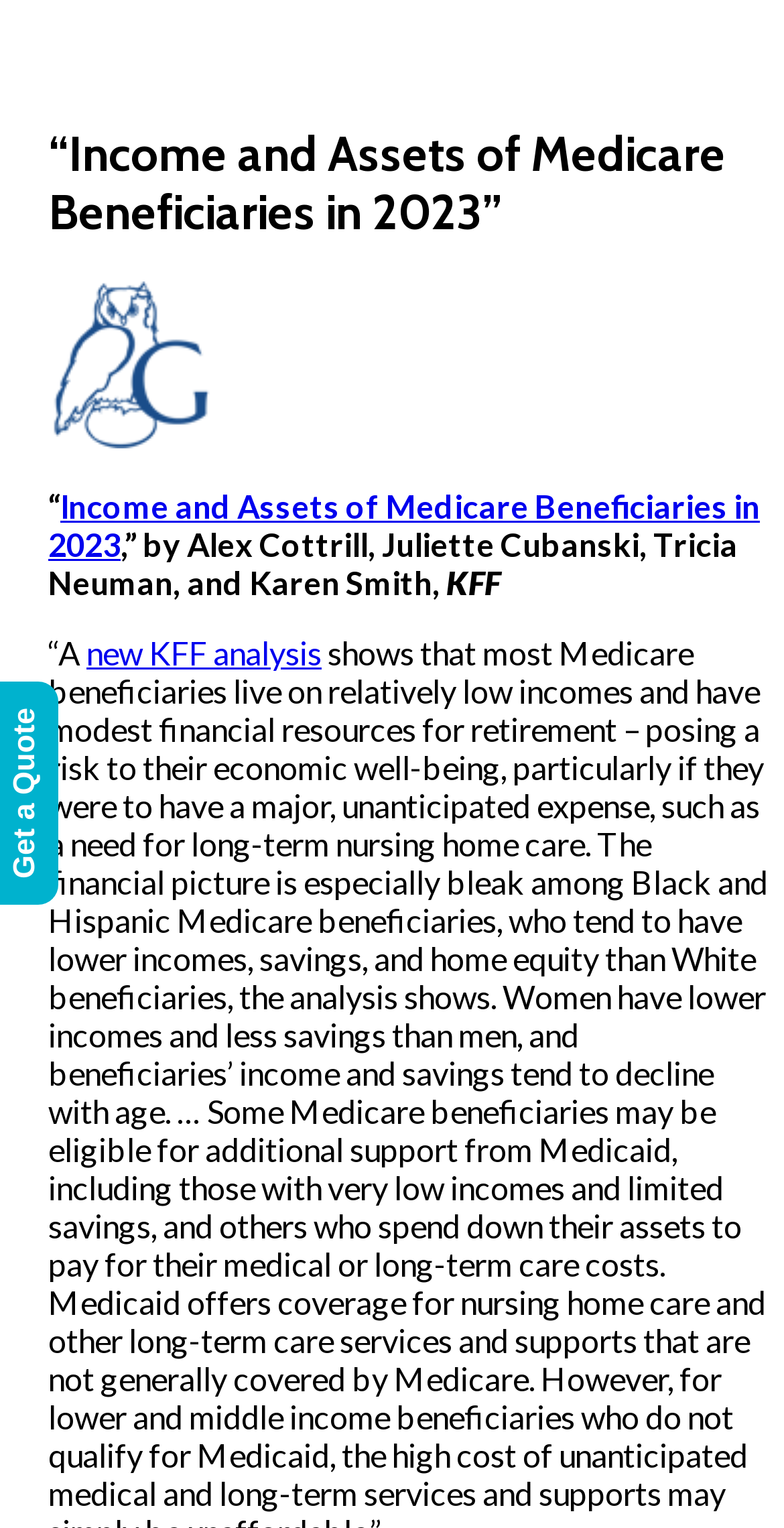Using the format (top-left x, top-left y, bottom-right x, bottom-right y), provide the bounding box coordinates for the described UI element. All values should be floating point numbers between 0 and 1: new KFF analysis

[0.11, 0.414, 0.41, 0.439]